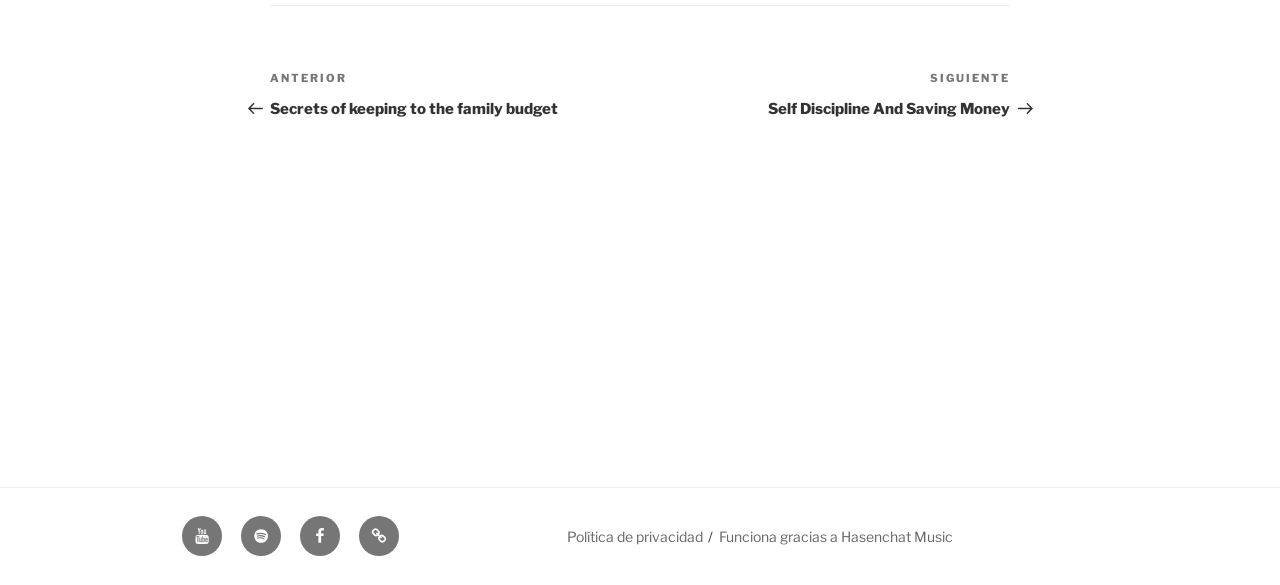Find the bounding box coordinates of the clickable area that will achieve the following instruction: "Click on 'Freebies, Free Samples & Stuff by MAIL'".

None